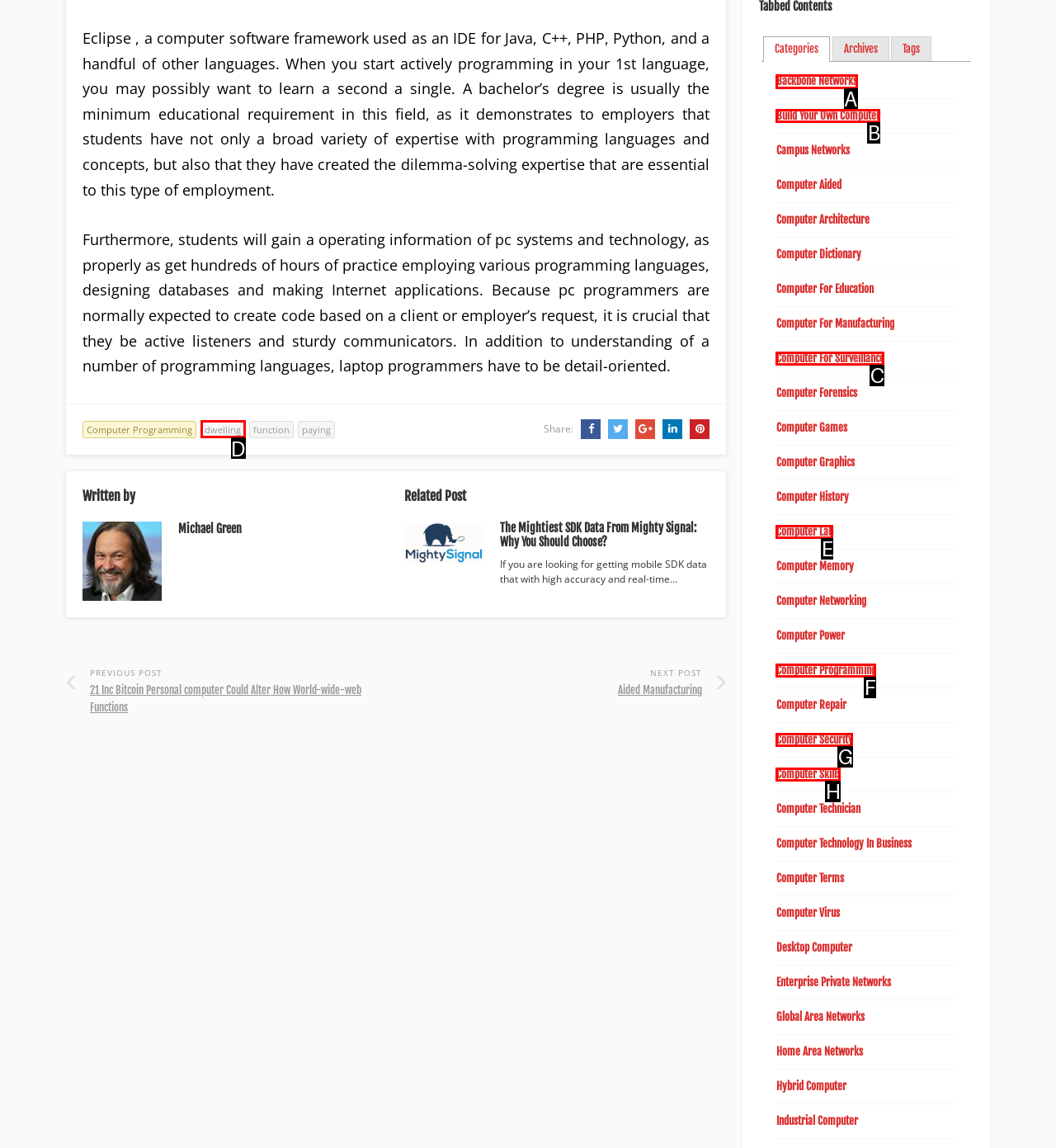Which UI element should you click on to achieve the following task: Click on the 'Backbone Networks' link? Provide the letter of the correct option.

A